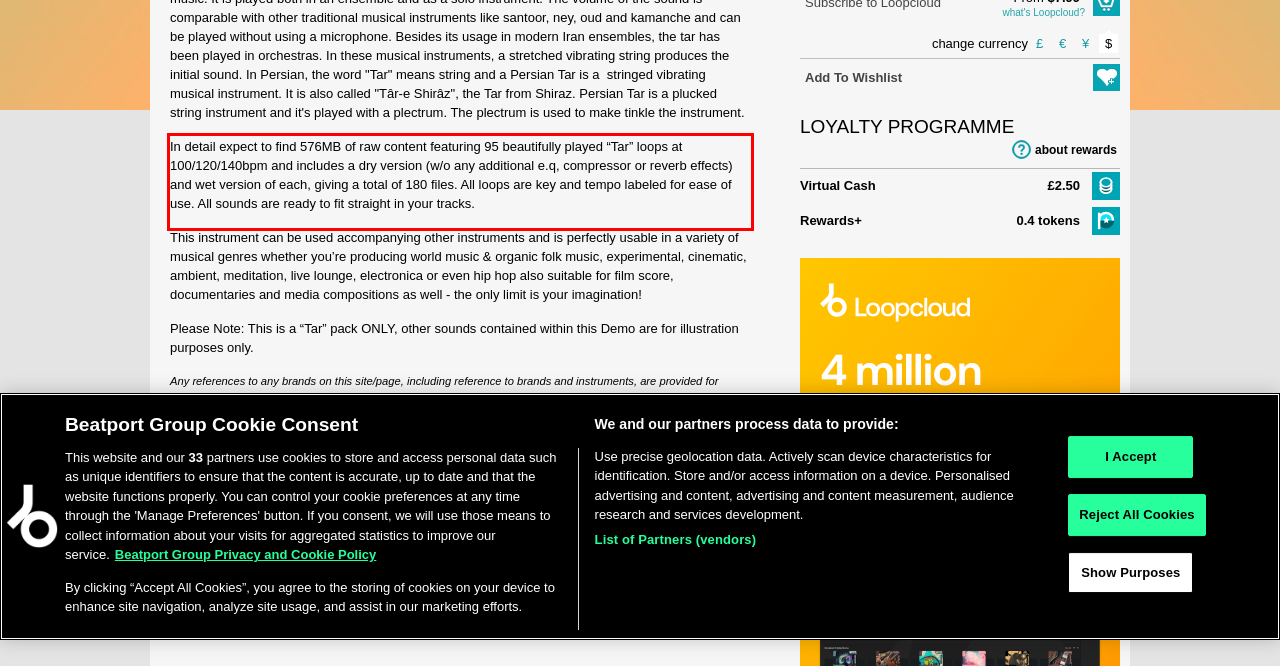Review the webpage screenshot provided, and perform OCR to extract the text from the red bounding box.

In detail expect to find 576MB of raw content featuring 95 beautifully played “Tar” loops at 100/120/140bpm and includes a dry version (w/o any additional e.q, compressor or reverb effects) and wet version of each, giving a total of 180 files. All loops are key and tempo labeled for ease of use. All sounds are ready to fit straight in your tracks.